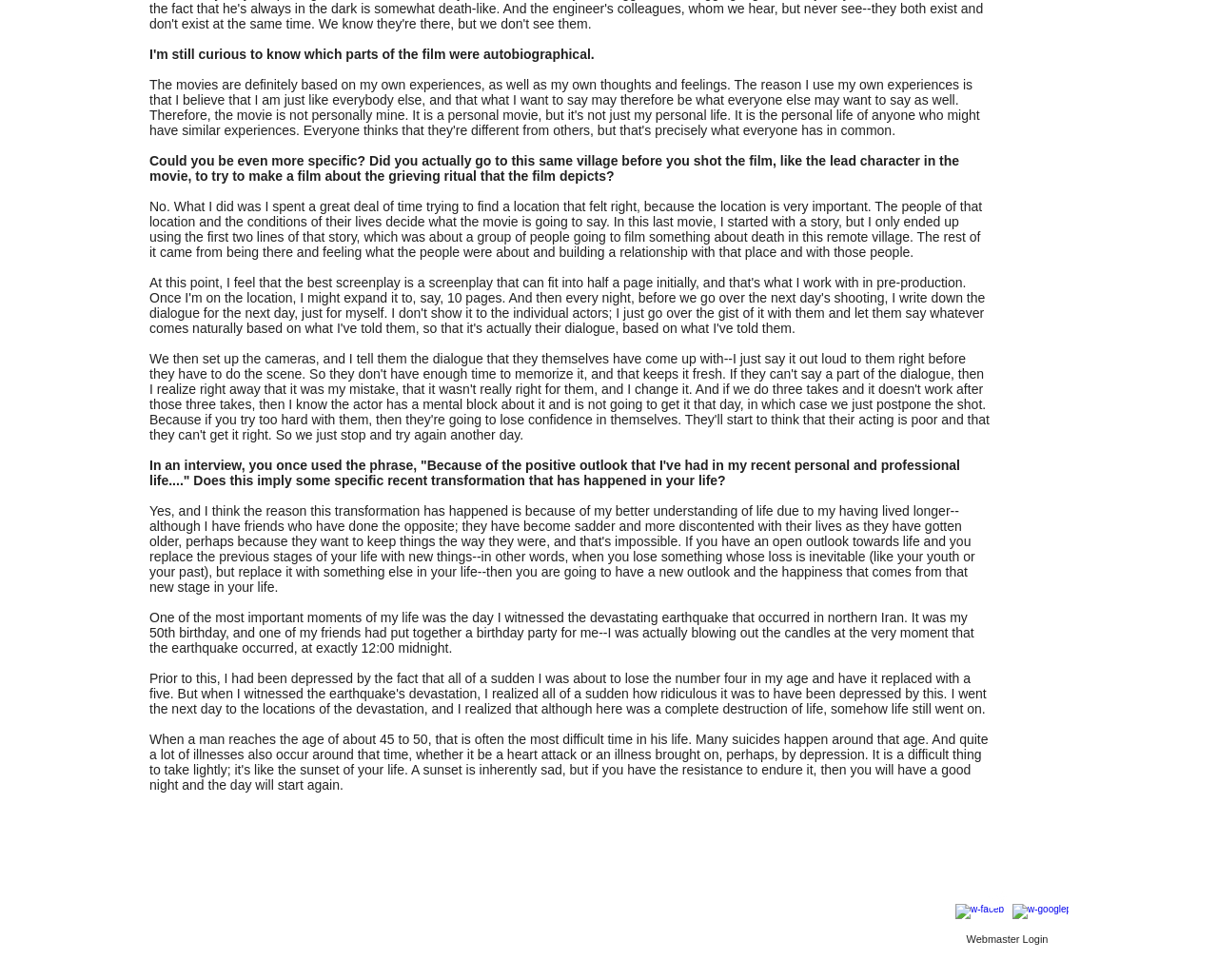Locate the bounding box of the UI element described by: "Webmaster Login" in the given webpage screenshot.

[0.778, 0.949, 0.876, 0.969]